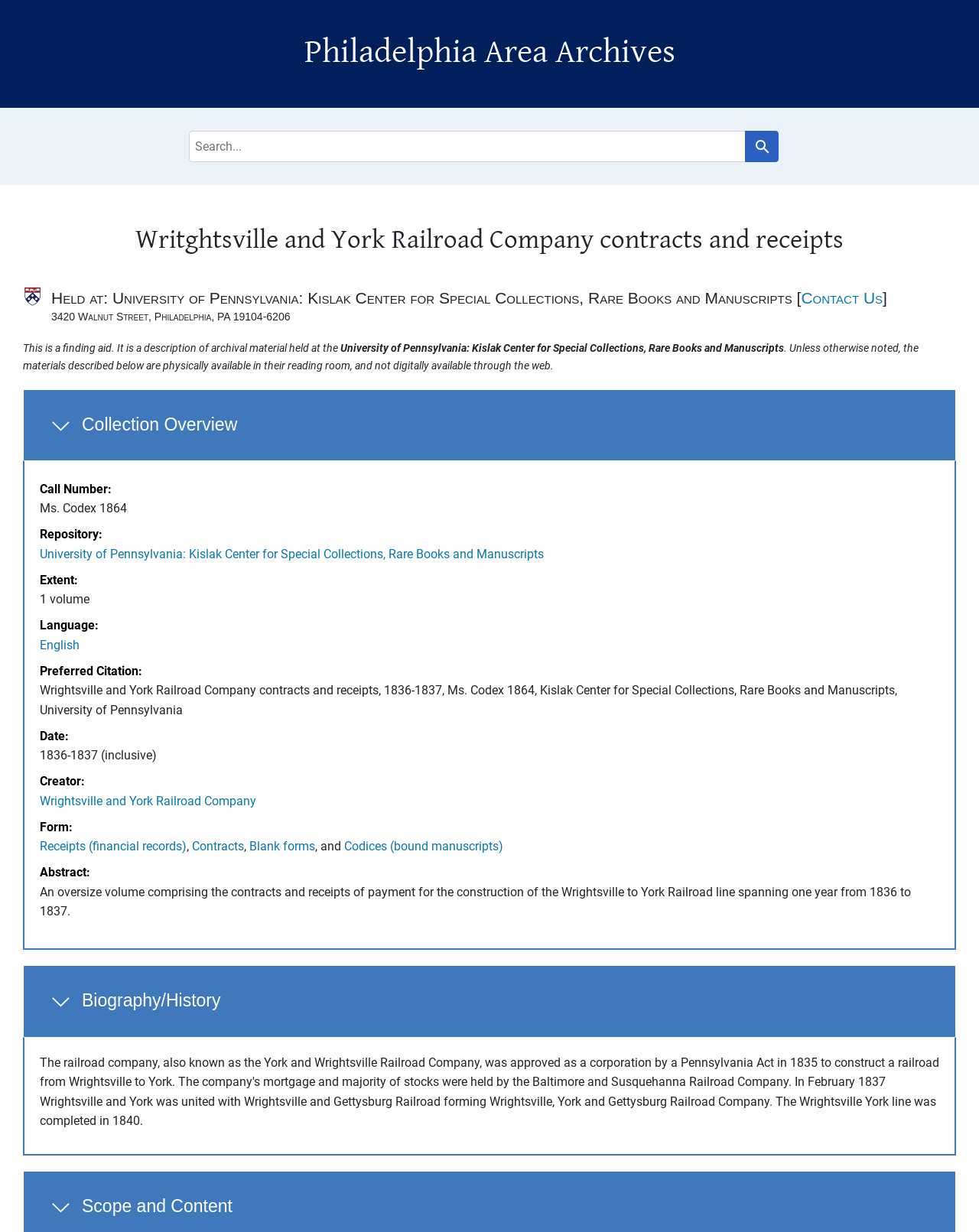Locate the bounding box coordinates of the clickable part needed for the task: "Skip to main content".

[0.008, 0.003, 0.065, 0.009]